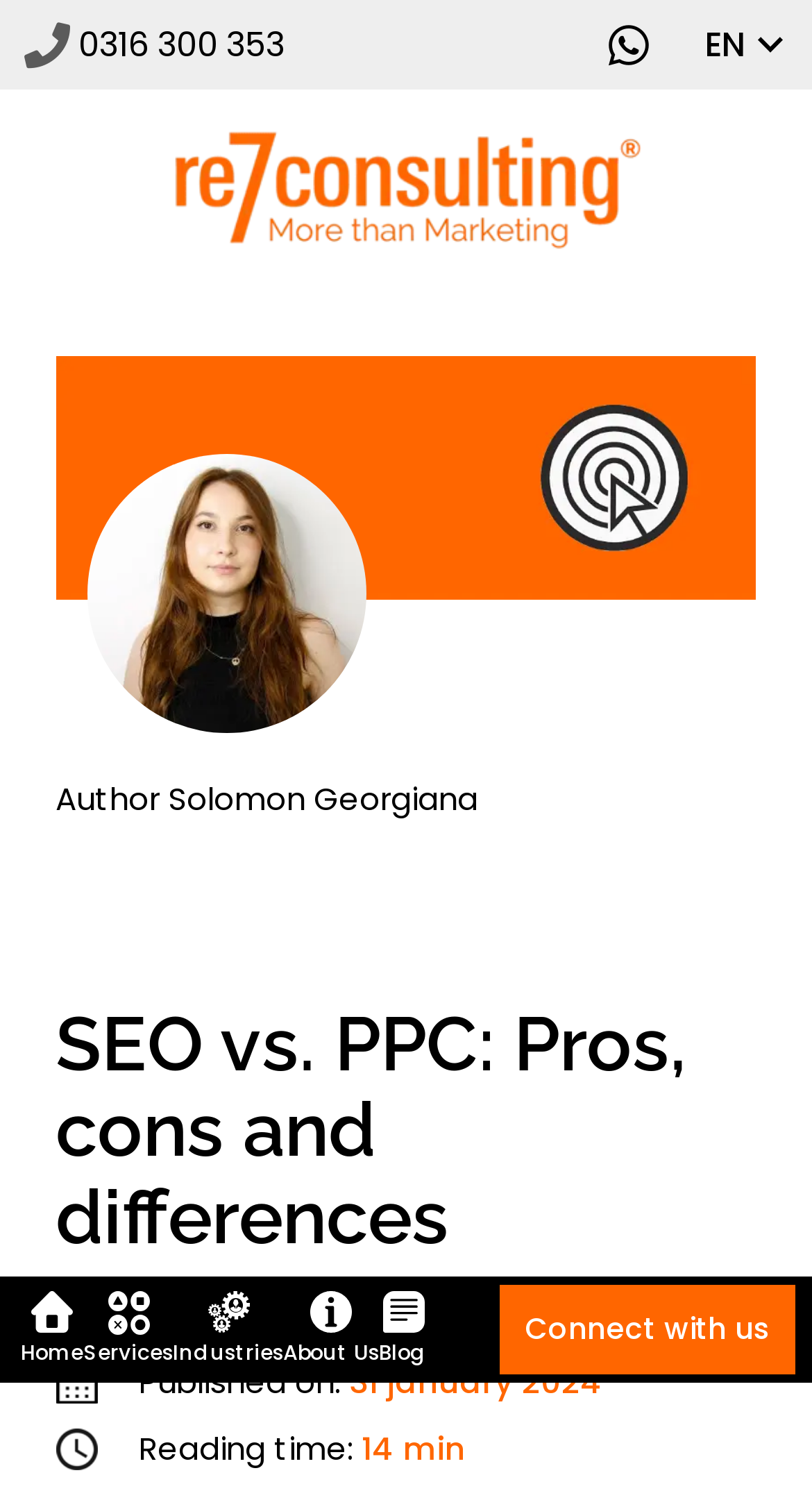What is the date of publication of the article?
Provide a fully detailed and comprehensive answer to the question.

I found the date of publication by looking at the link '31 january 2024' which is located below the StaticText 'Published on:'.